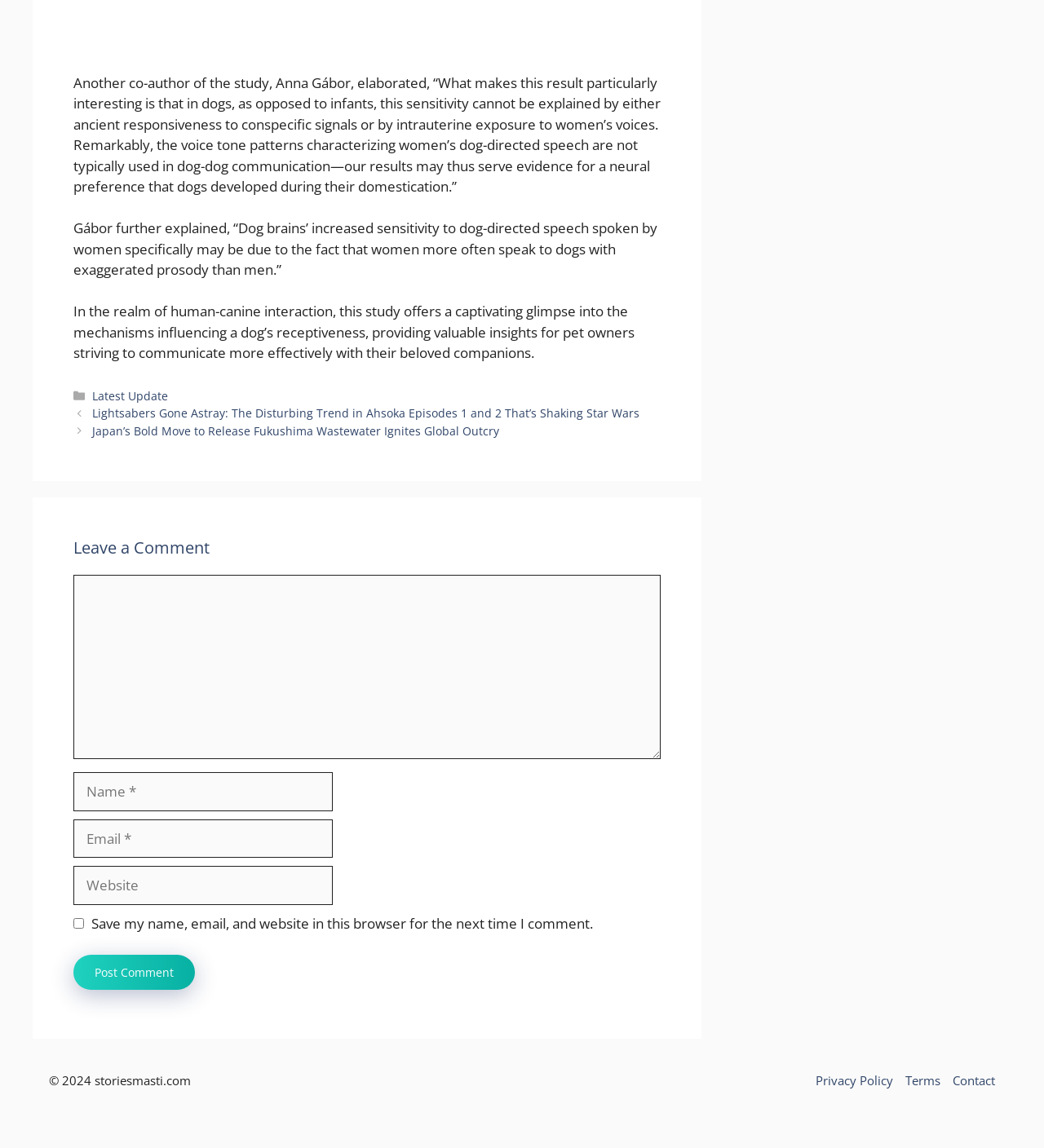What is the copyright year of the website?
Using the image, provide a concise answer in one word or a short phrase.

2024